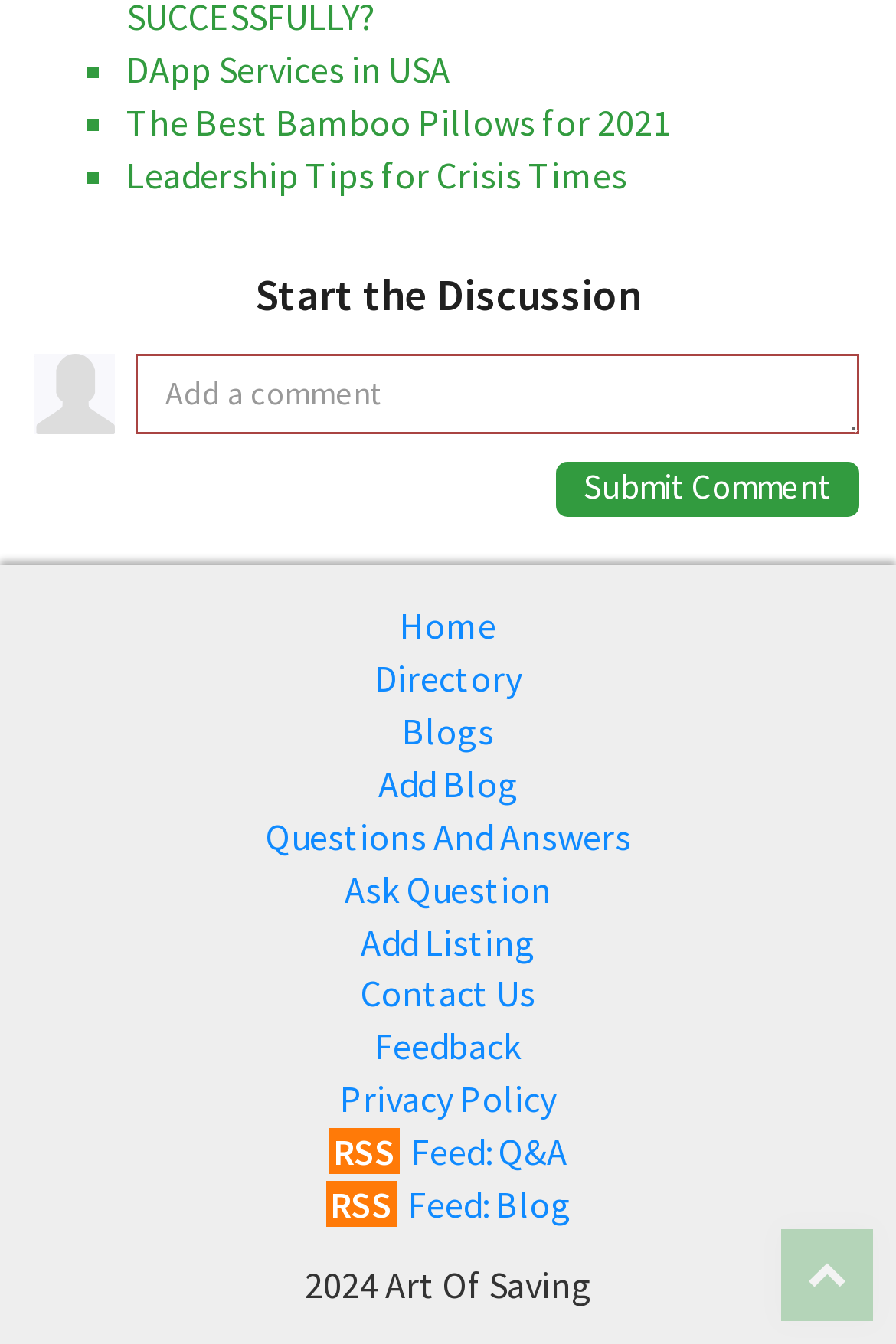Locate the bounding box coordinates of the item that should be clicked to fulfill the instruction: "Add a blog".

[0.422, 0.566, 0.578, 0.6]